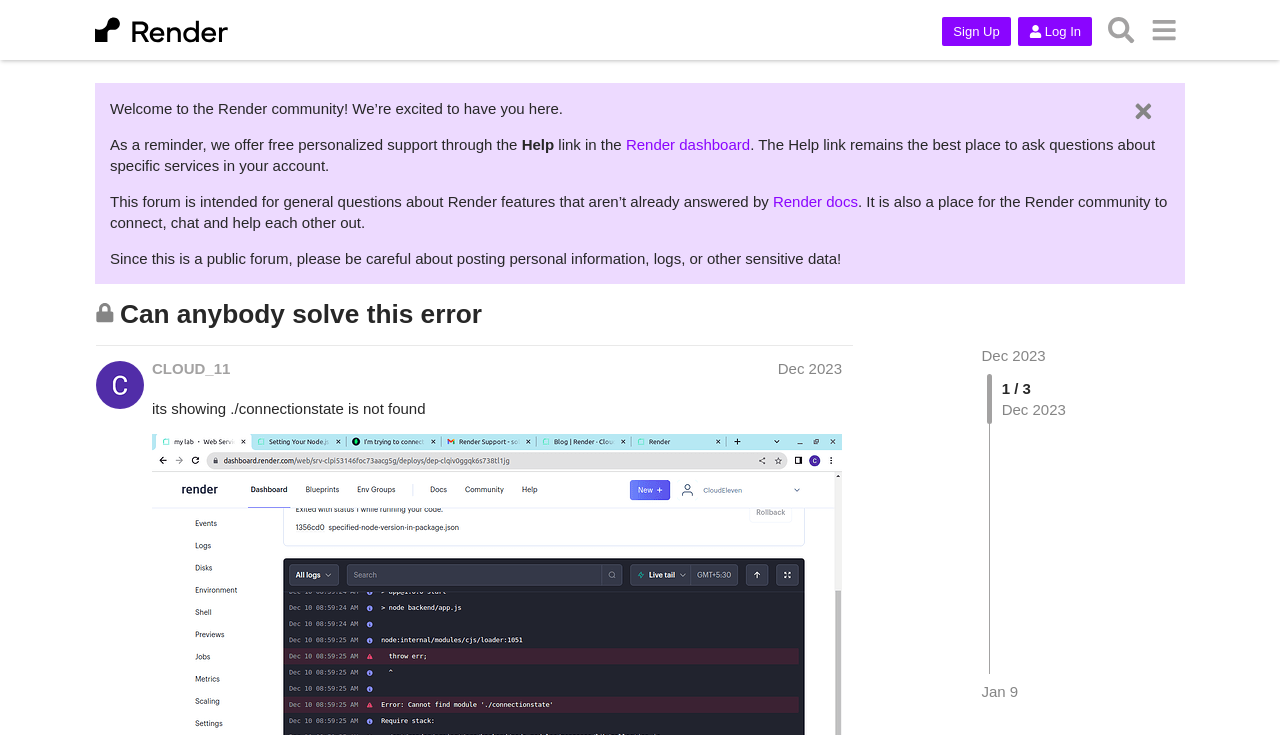Describe all the key features of the webpage in detail.

The webpage appears to be a forum or discussion board, specifically a topic page within the Render community. At the top, there is a header section with a link to "Render" accompanied by an image, as well as buttons for "Sign Up", "Log In", "Search", and a menu button. 

Below the header, there is a welcome message that reads, "Welcome to the Render community! We’re excited to have you here." This is followed by a paragraph of text explaining the purpose of the forum and the availability of personalized support through the "Help" link in the Render dashboard.

The main content of the page is a discussion topic titled "Can anybody solve this error" which is currently closed and no longer accepts new replies. The topic title is accompanied by an image and a link to the topic. 

Below the topic title, there is a post with a timestamp of "Dec 2023" and a reply with a timestamp of "Jan 9". The post contains a message that reads, "its showing ./connectionstate is not found". 

On the right side of the page, there is a section with links to other topics, including "CLOUD_11 Dec 2023" with a timestamp of "Dec 10, 2023 5:06 am".